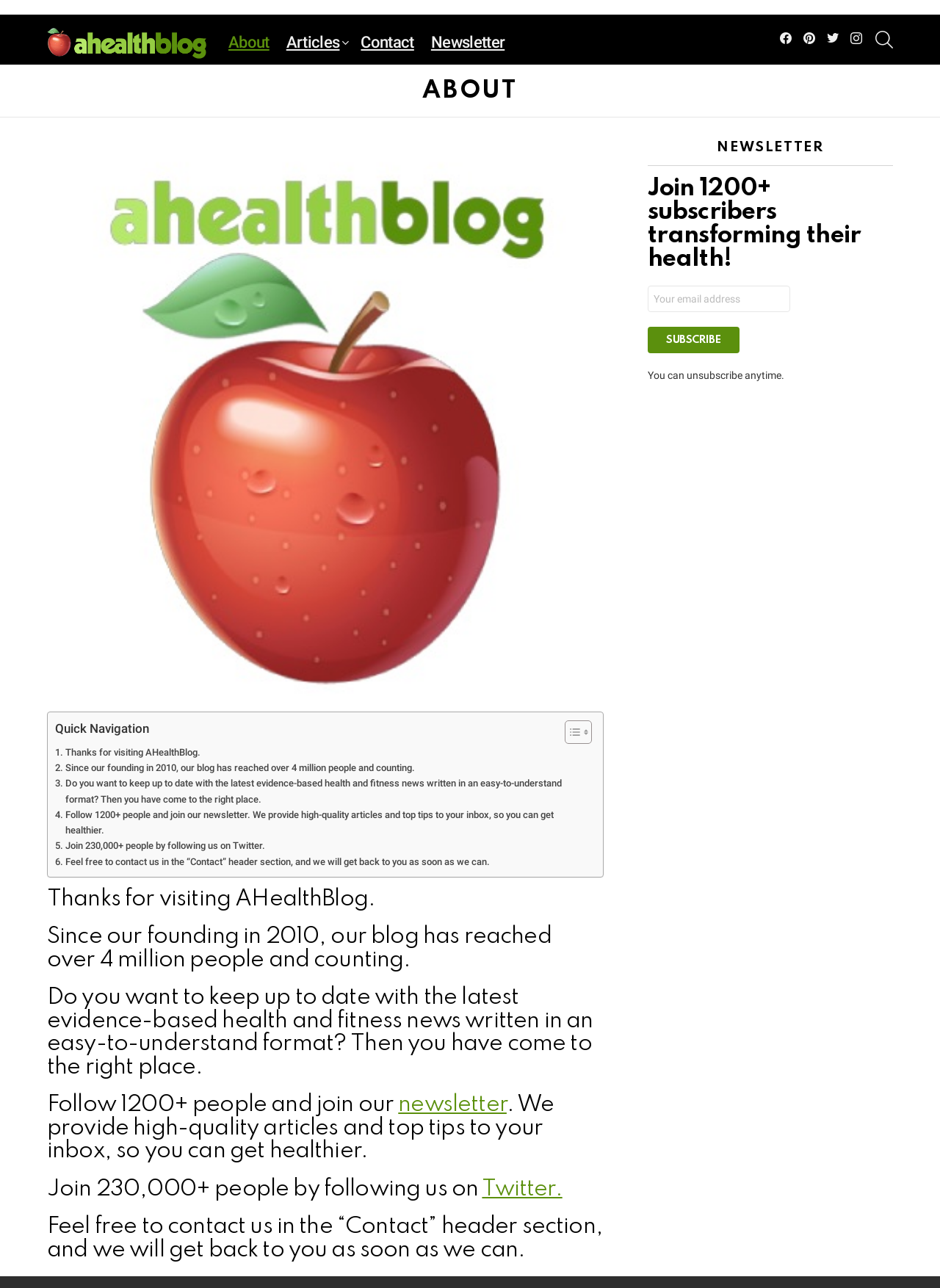Articulate a complete and detailed caption of the webpage elements.

The webpage is about AHealthBlog, a health and fitness blog. At the top, there is a navigation menu with links to "About", "Articles", "Contact", and "Newsletter". On the right side of the navigation menu, there are social media links to Facebook, Pinterest, Twitter, and Instagram. A search bar is located at the top right corner.

Below the navigation menu, there is a large header section with the title "ABOUT" and an image of a square logo with an apple. Underneath the header section, there is a table of contents with a "Quick Navigation" title and a toggle button to expand or collapse the table.

The main content of the webpage is divided into several sections. The first section welcomes visitors to AHealthBlog and provides a brief introduction to the blog. The second section describes the blog's history and achievements, stating that it has reached over 4 million people since its founding in 2010. The third section invites visitors to keep up to date with the latest health and fitness news by joining the newsletter.

The fourth section promotes the newsletter, stating that it provides high-quality articles and top tips to subscribers' inboxes. There is a link to join the newsletter and a heading that says "Follow 1200+ people and join our newsletter." The fifth section invites visitors to follow AHealthBlog on Twitter, stating that over 230,000 people have already done so. The sixth section provides a contact link, encouraging visitors to reach out to the blog.

Below these sections, there is a newsletter subscription form with a heading that says "NEWSLETTER" and a subheading that says "Join 1200+ subscribers transforming their health!" The form has a field to enter an email address and a "SUBSCRIBE" button. There is also a note stating that subscribers can unsubscribe anytime.